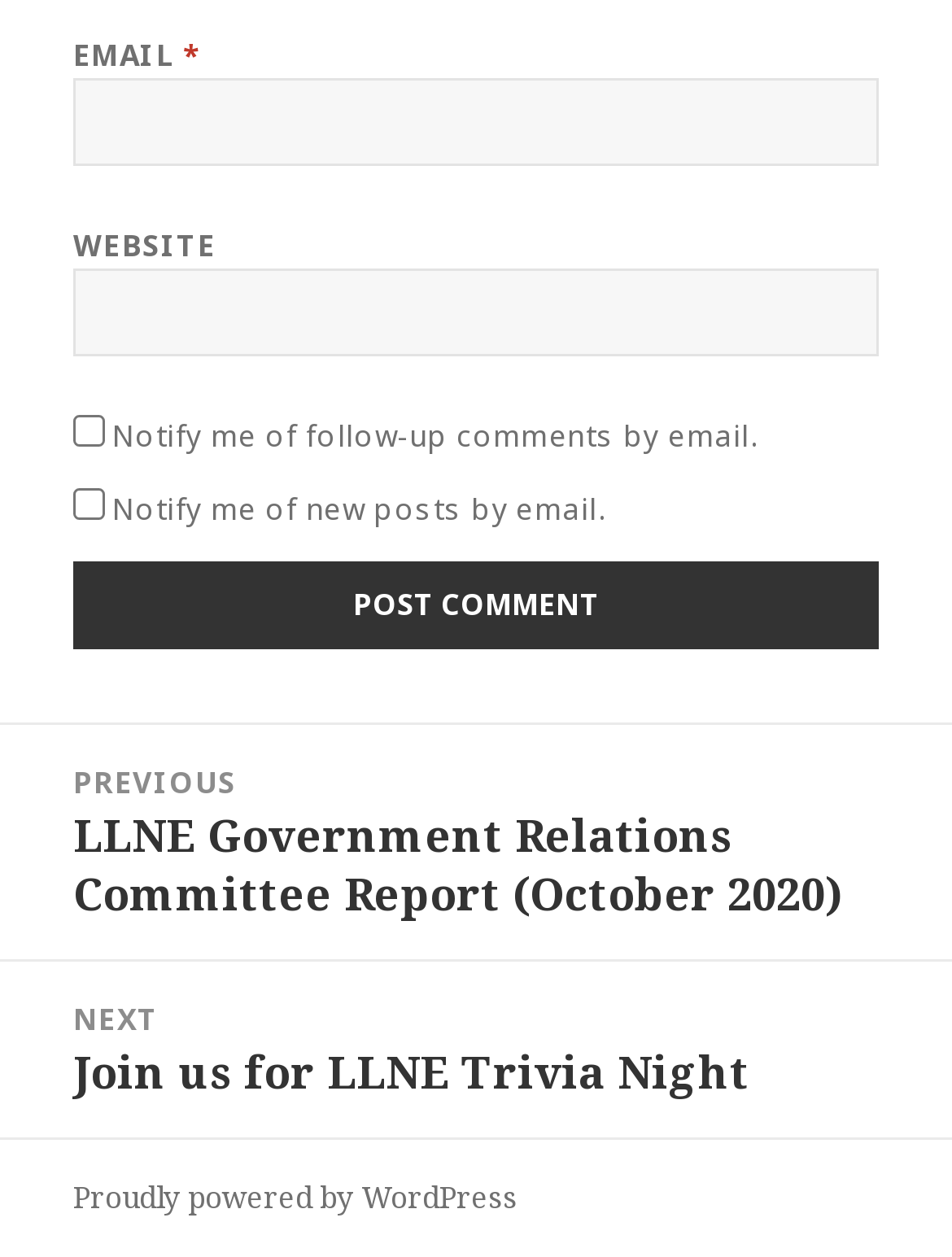Determine the bounding box coordinates of the region I should click to achieve the following instruction: "Click to post a comment". Ensure the bounding box coordinates are four float numbers between 0 and 1, i.e., [left, top, right, bottom].

[0.077, 0.446, 0.923, 0.516]